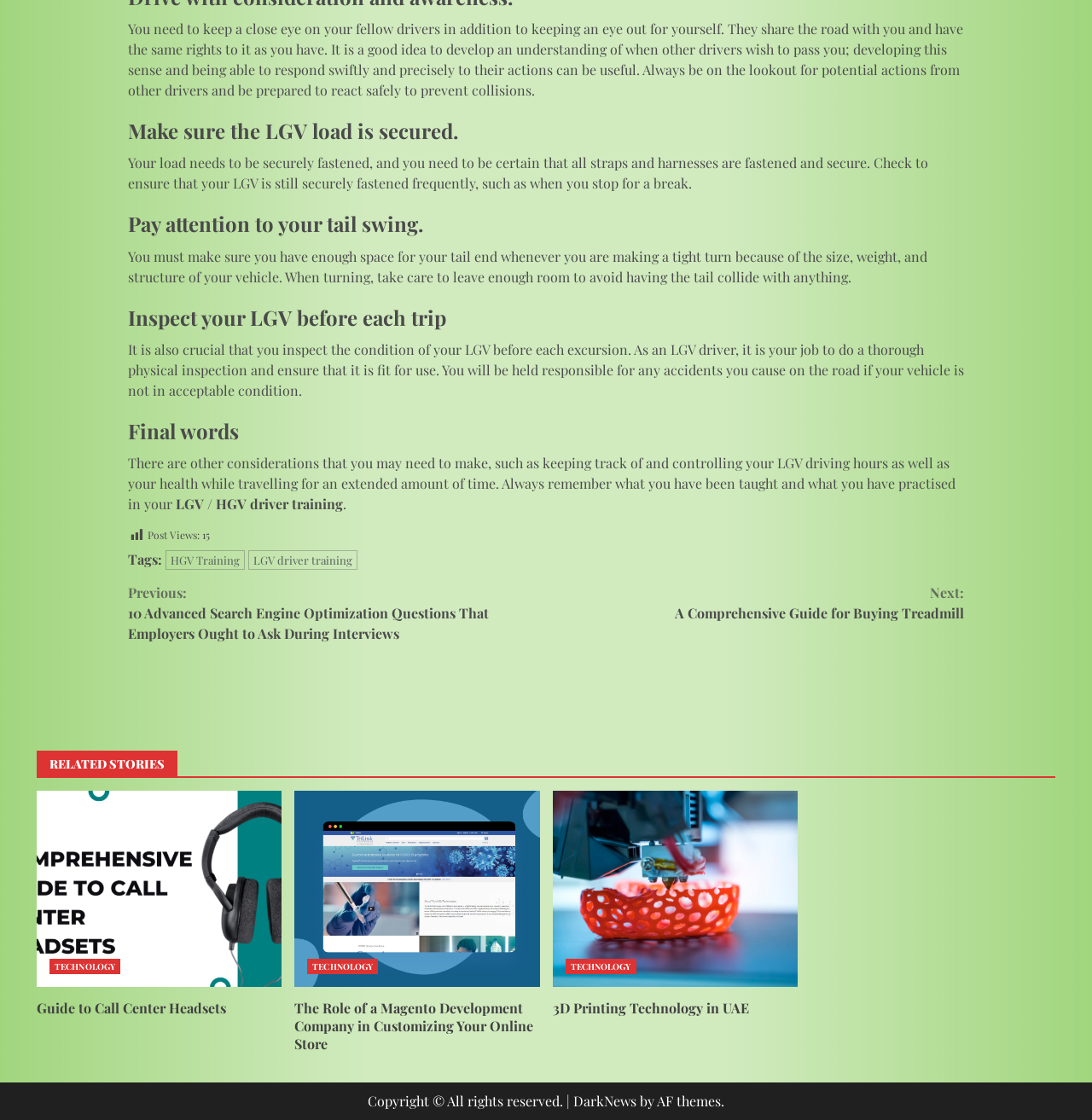What is the copyright information at the bottom of the webpage?
Answer the question with a single word or phrase by looking at the picture.

Copyright © All rights reserved.